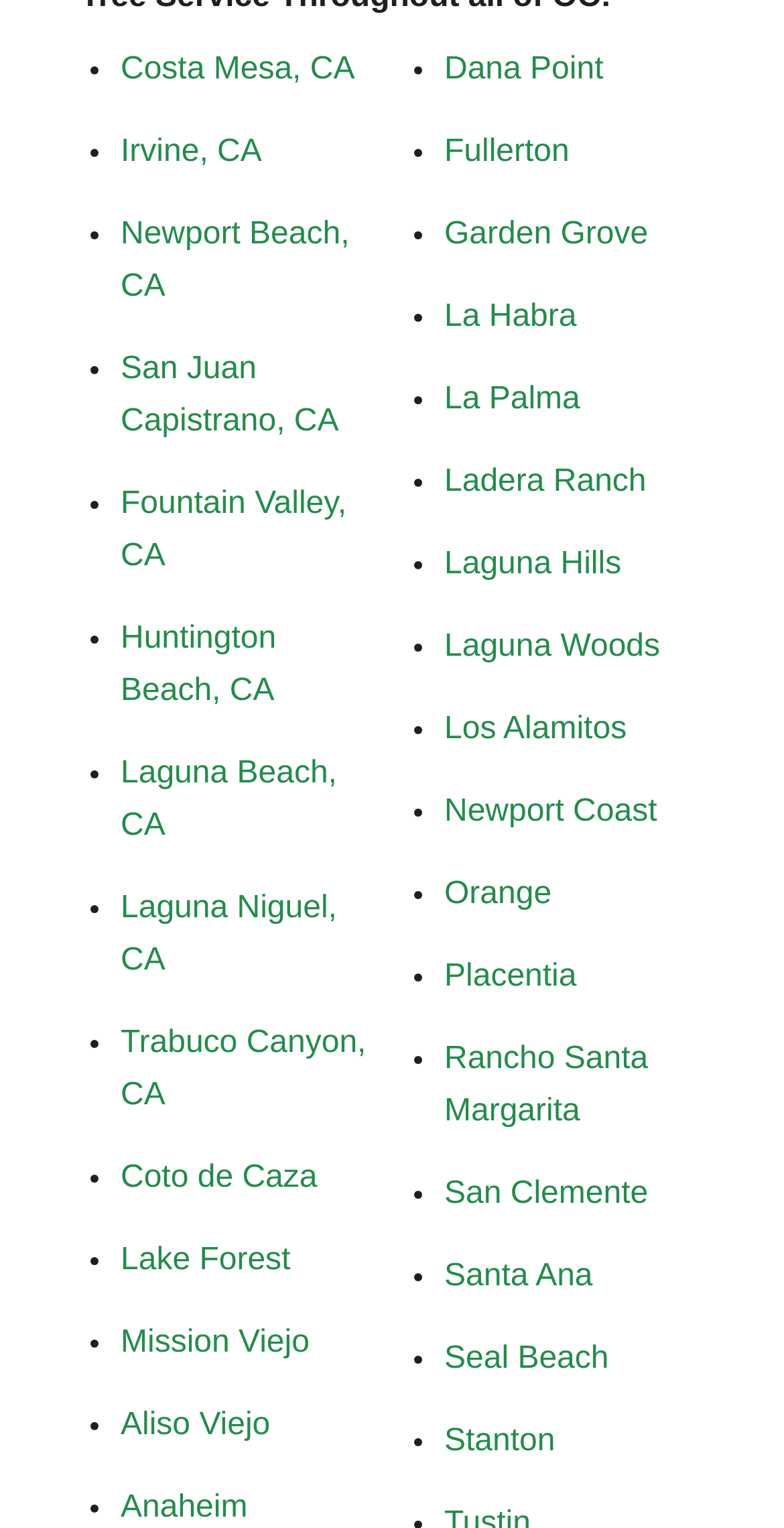Answer the question below with a single word or a brief phrase: 
How many cities are listed in the second column?

20